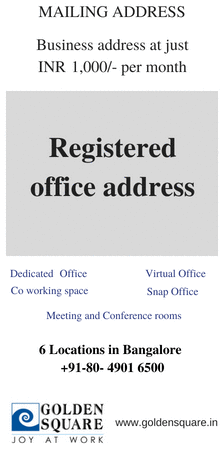What types of office spaces are offered by Golden Square?
Please answer using one word or phrase, based on the screenshot.

Dedicated, virtual, co-working, snap offices, and meeting rooms